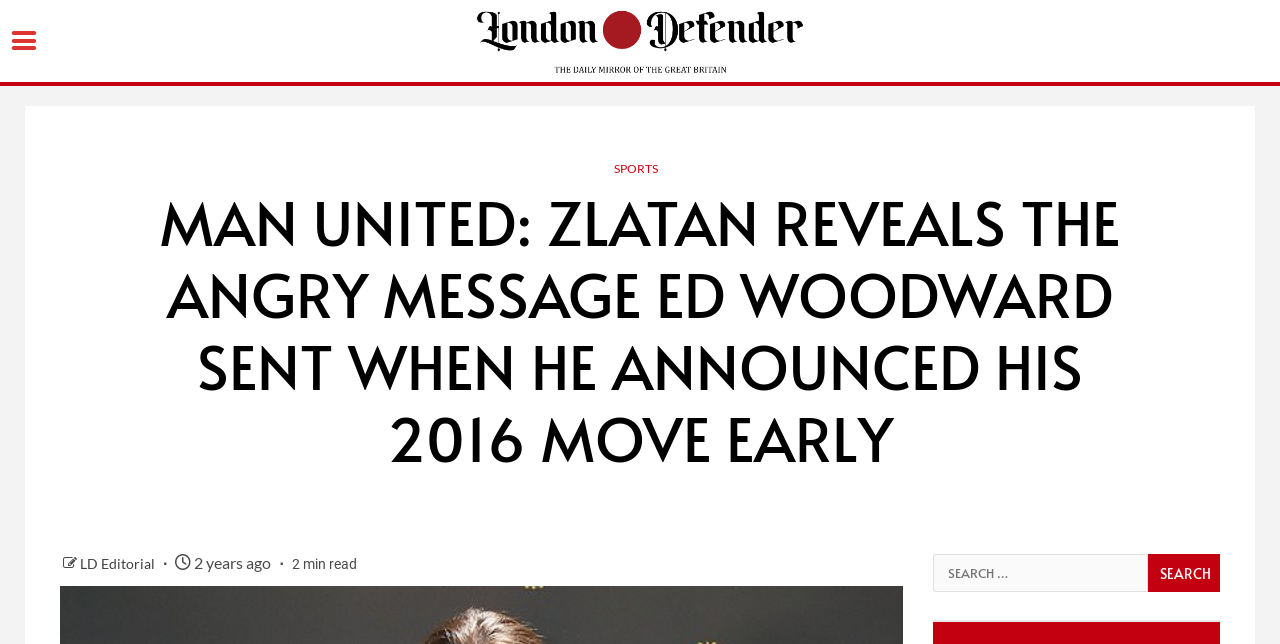What is the name of the website?
Look at the image and answer the question with a single word or phrase.

London Defender